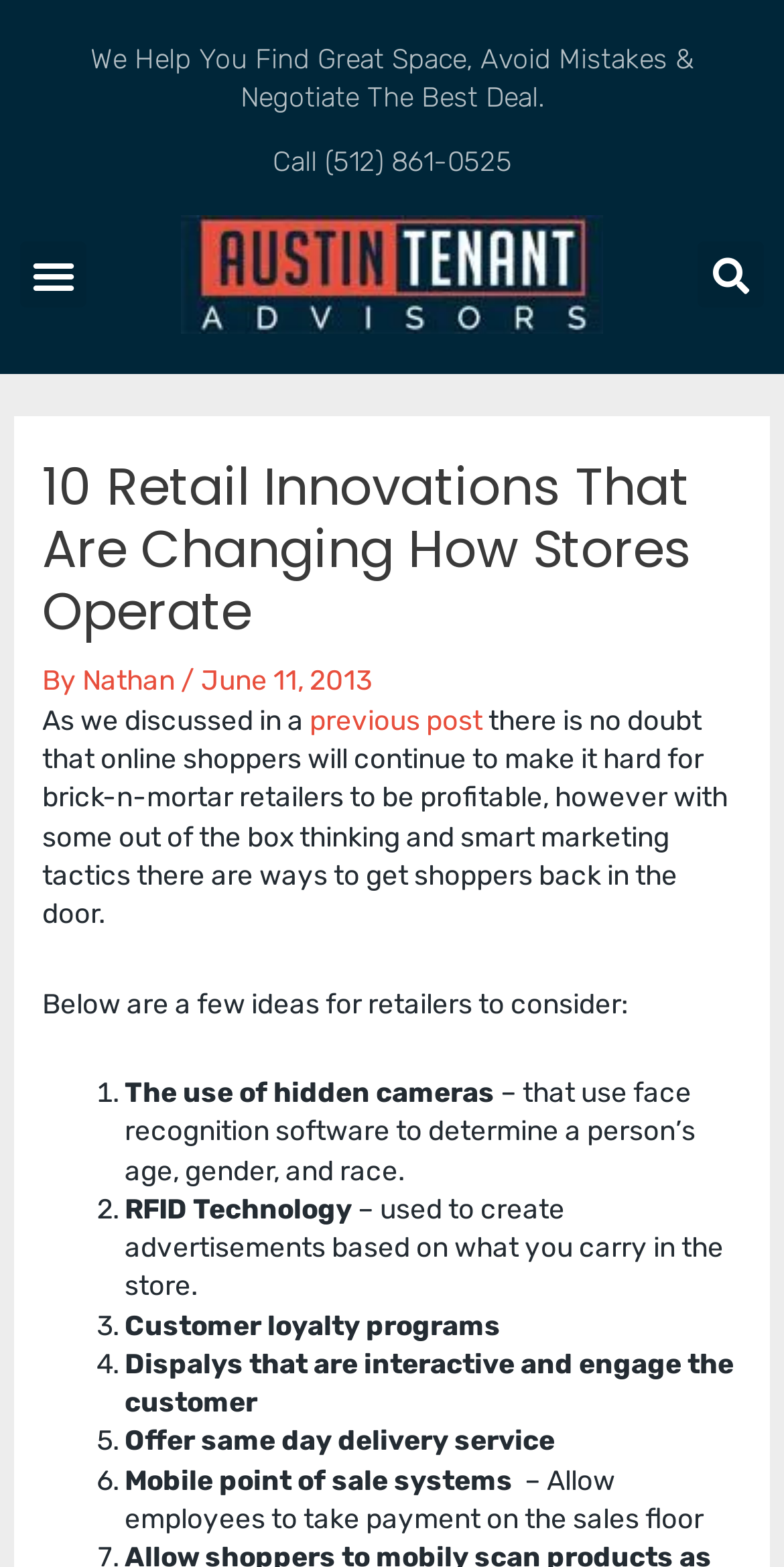Determine the title of the webpage and give its text content.

10 Retail Innovations That Are Changing How Stores Operate